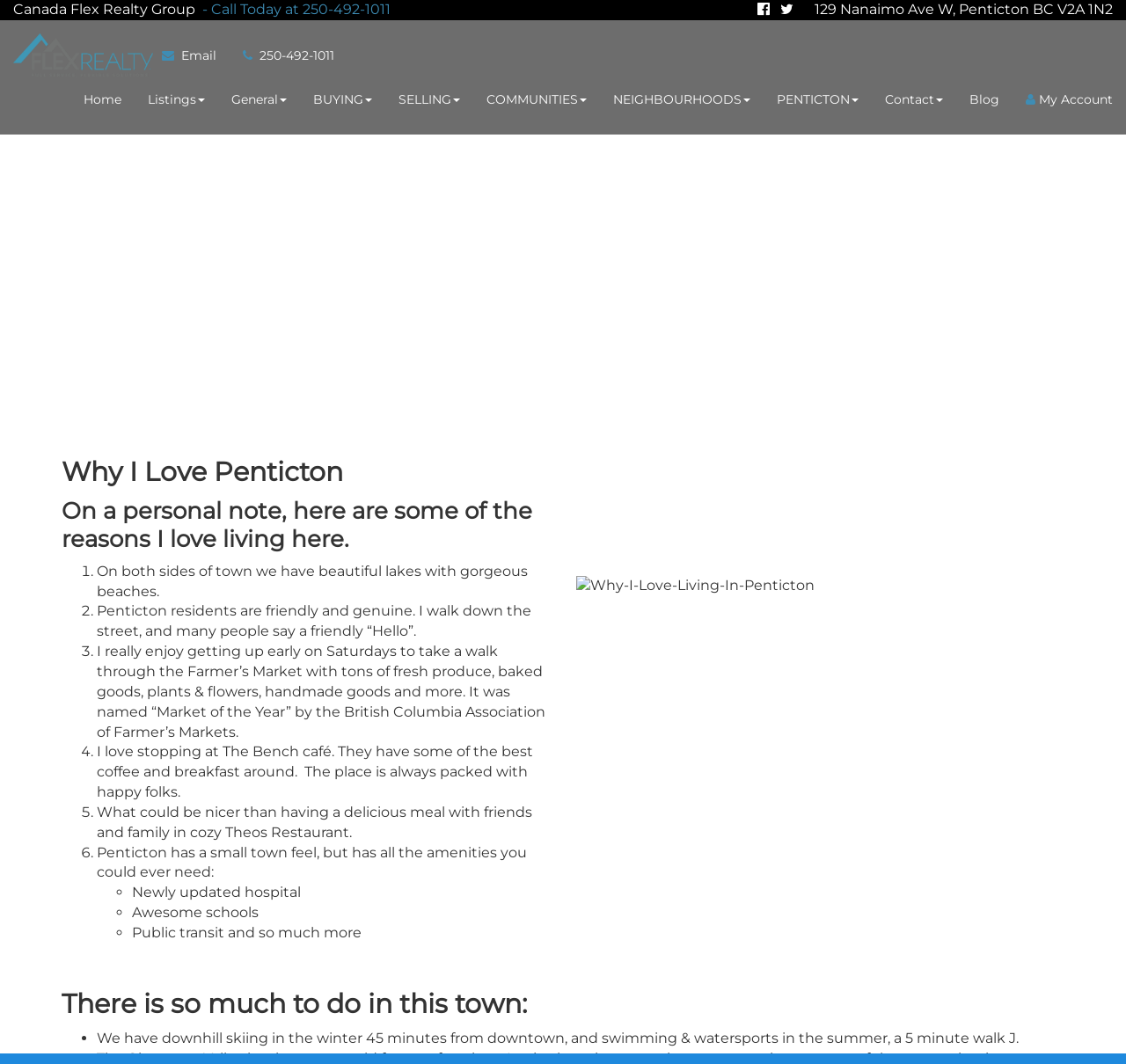Given the description My Account, predict the bounding box coordinates of the UI element. Ensure the coordinates are in the format (top-left x, top-left y, bottom-right x, bottom-right y) and all values are between 0 and 1.

[0.899, 0.073, 0.988, 0.114]